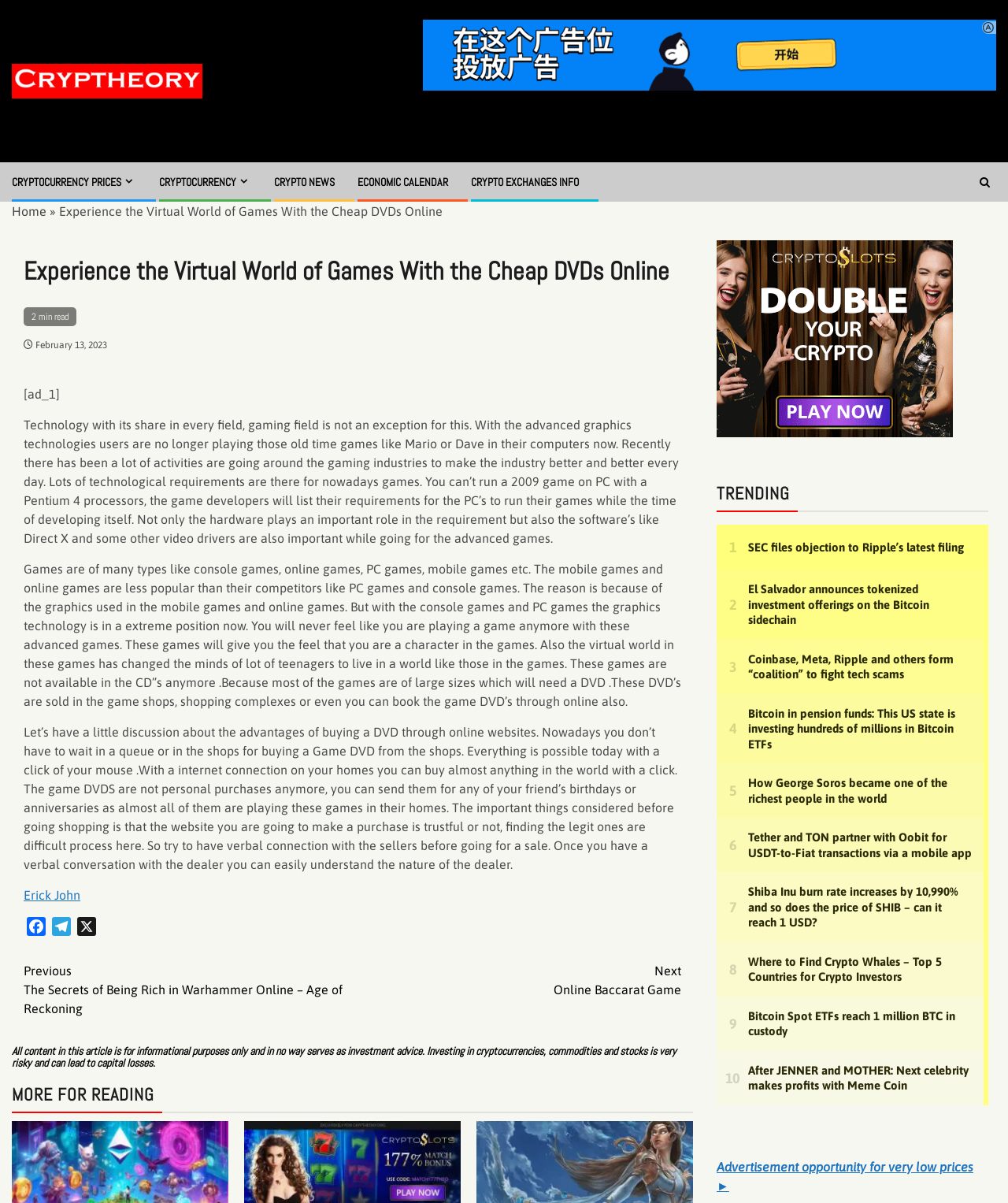What type of games are discussed in the article?
Please provide a comprehensive answer based on the contents of the image.

The article discusses virtual games, specifically console games, online games, PC games, and mobile games, and how advanced graphics technologies have changed the gaming industry.